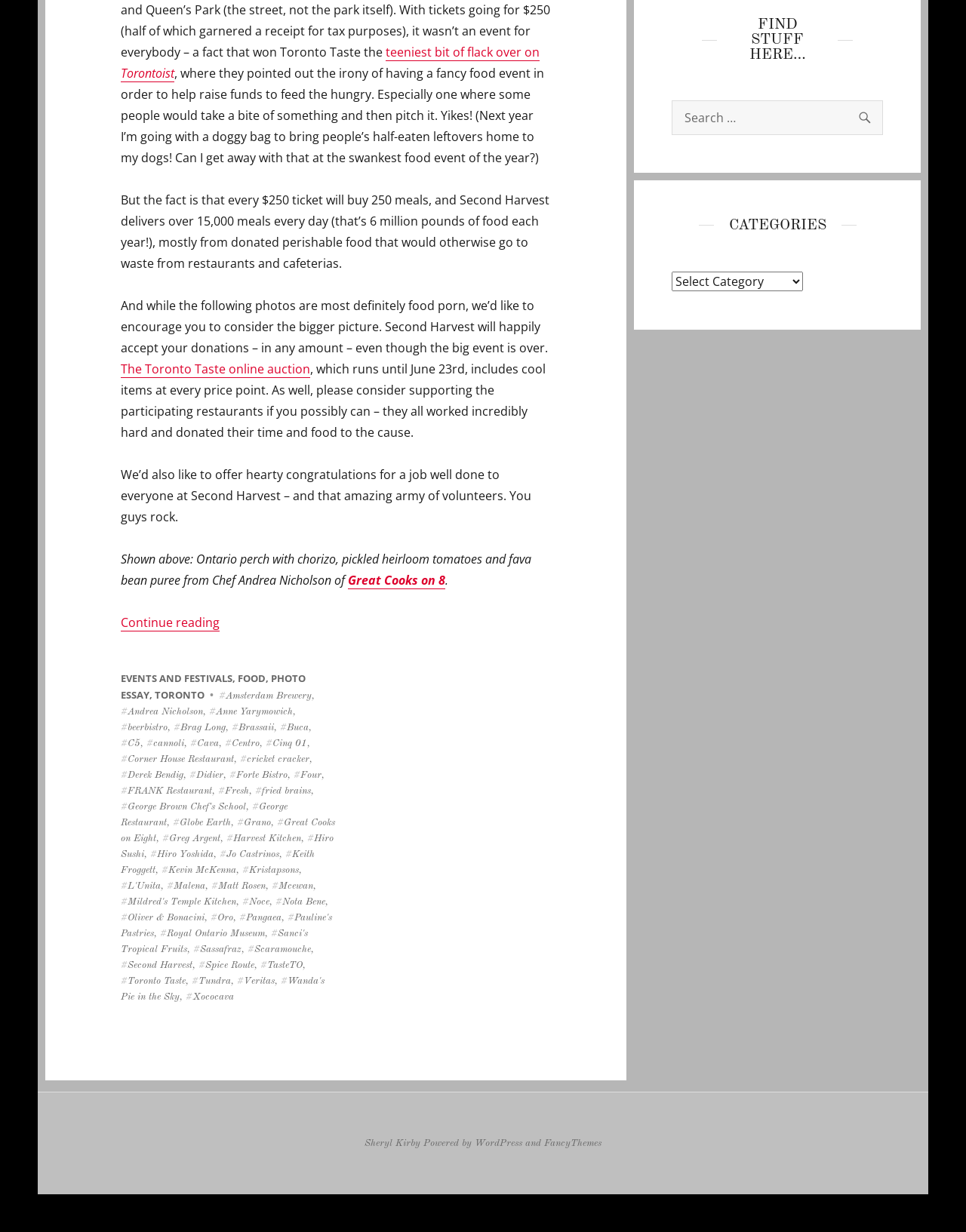Find the bounding box coordinates of the clickable area that will achieve the following instruction: "Click the link to read more about the Toronto Taste online auction".

[0.125, 0.292, 0.321, 0.306]